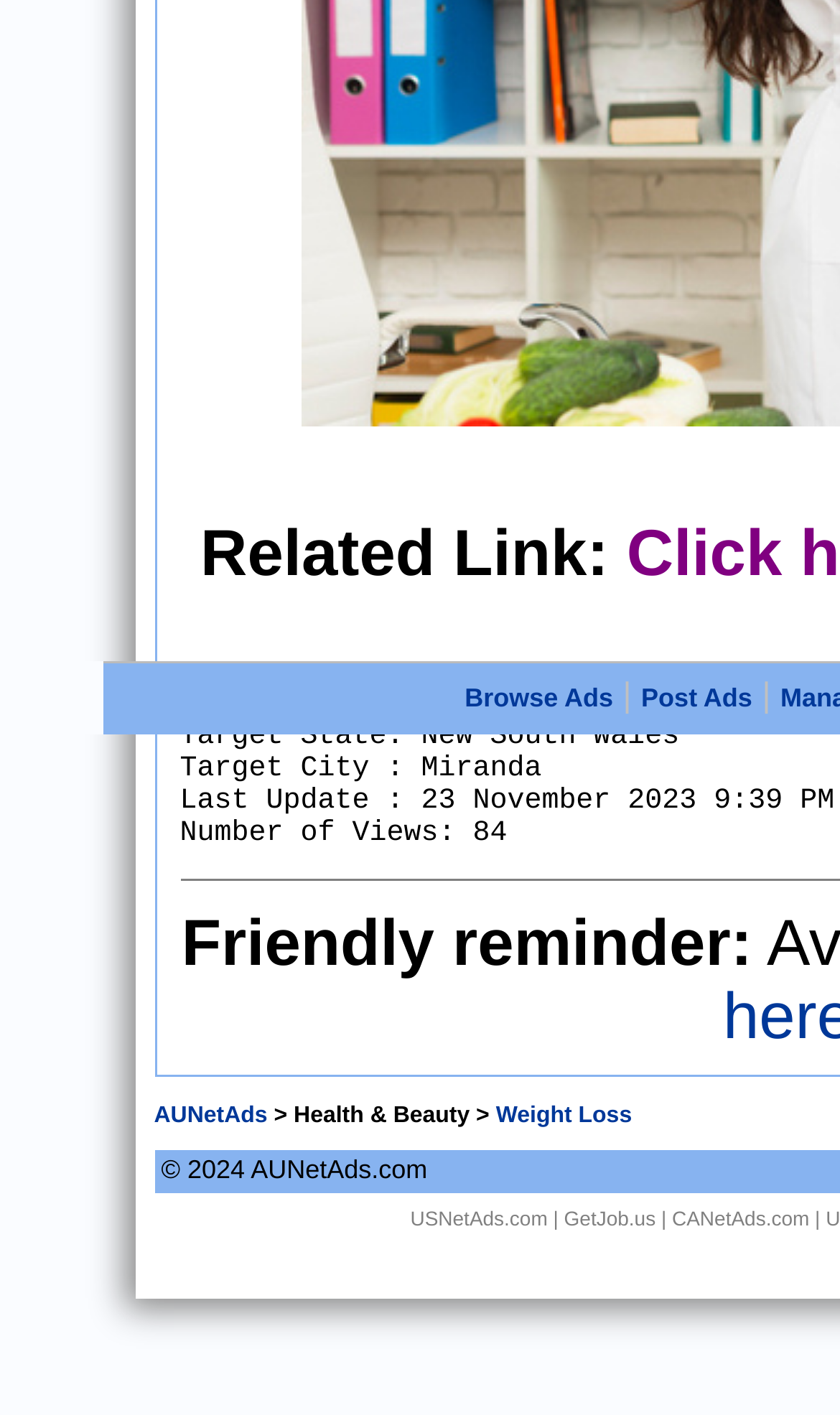Provide the bounding box coordinates in the format (top-left x, top-left y, bottom-right x, bottom-right y). All values are floating point numbers between 0 and 1. Determine the bounding box coordinate of the UI element described as: CANetAds.com

[0.8, 0.853, 0.964, 0.869]